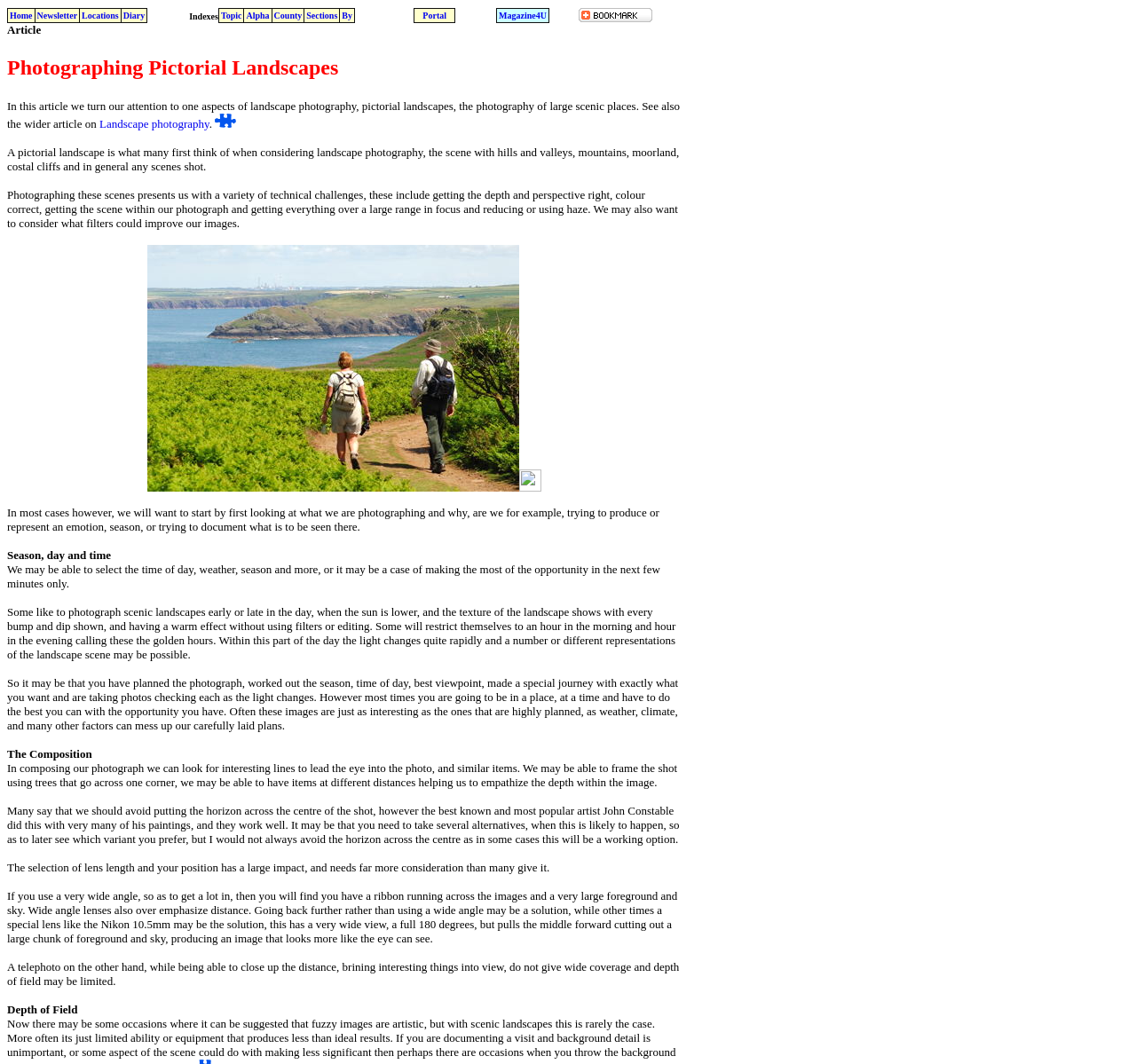Answer the following query with a single word or phrase:
How many links are there in the top navigation bar?

5